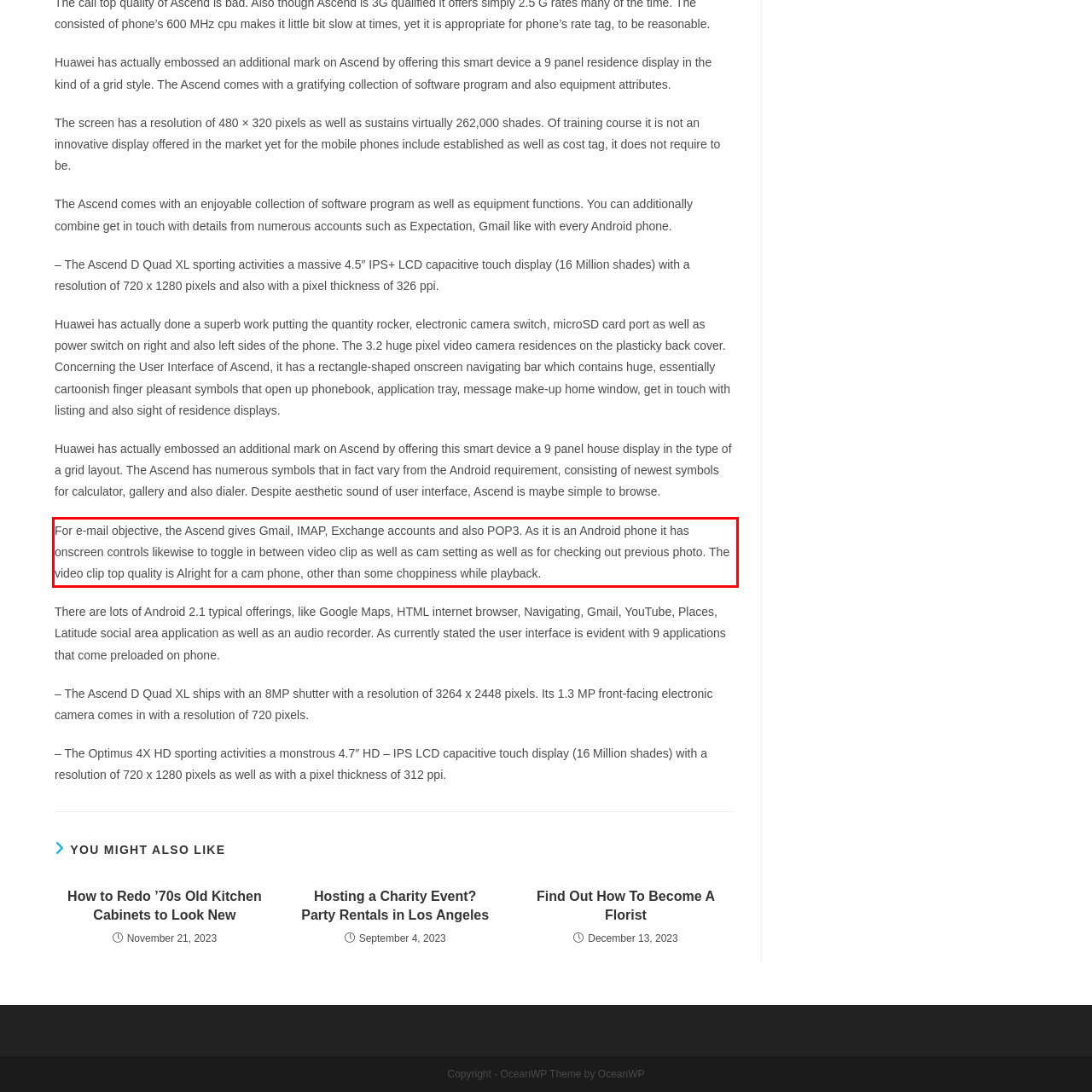Observe the screenshot of the webpage, locate the red bounding box, and extract the text content within it.

For e-mail objective, the Ascend gives Gmail, IMAP, Exchange accounts and also POP3. As it is an Android phone it has onscreen controls likewise to toggle in between video clip as well as cam setting as well as for checking out previous photo. The video clip top quality is Alright for a cam phone, other than some choppiness while playback.